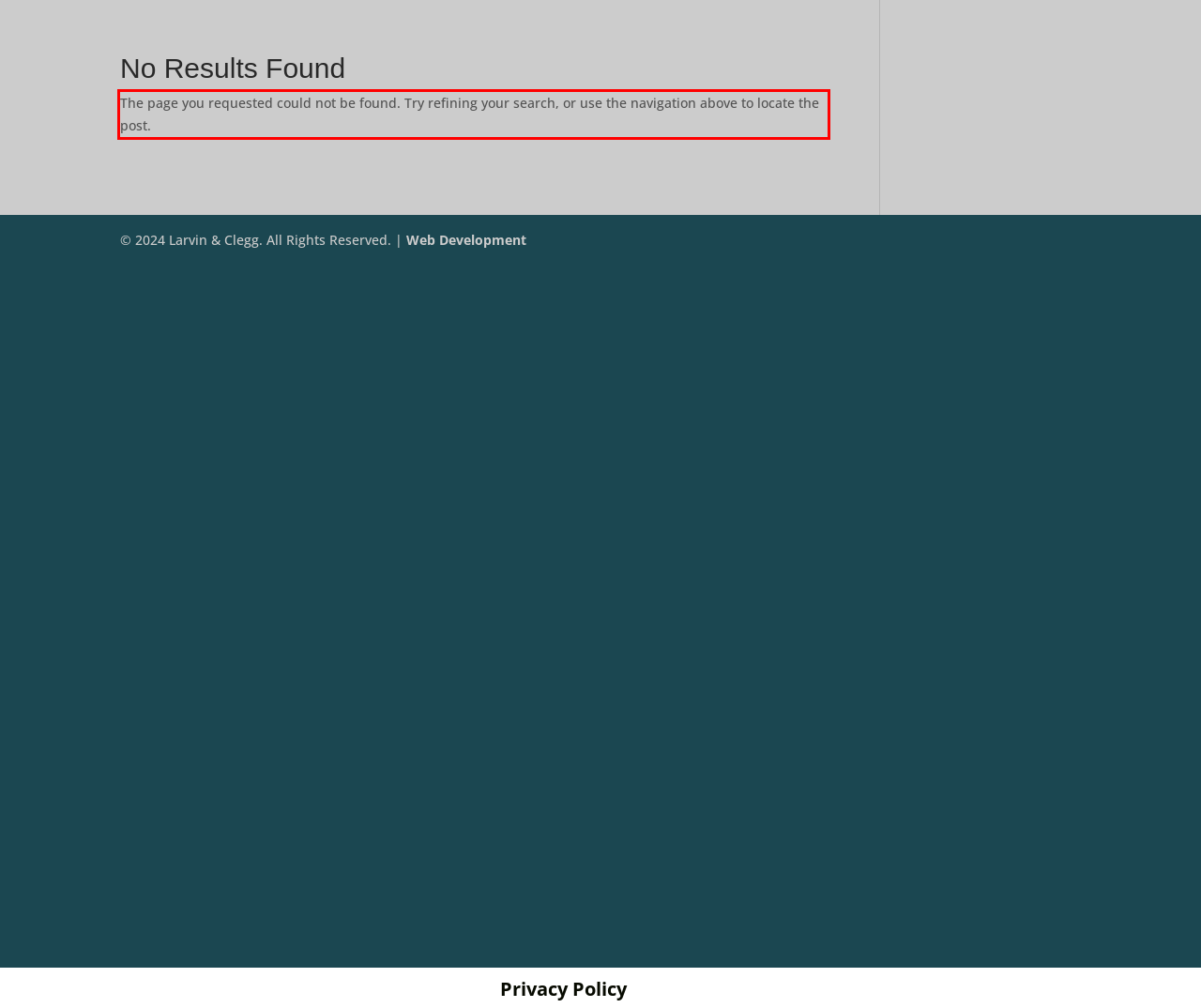Examine the webpage screenshot, find the red bounding box, and extract the text content within this marked area.

The page you requested could not be found. Try refining your search, or use the navigation above to locate the post.